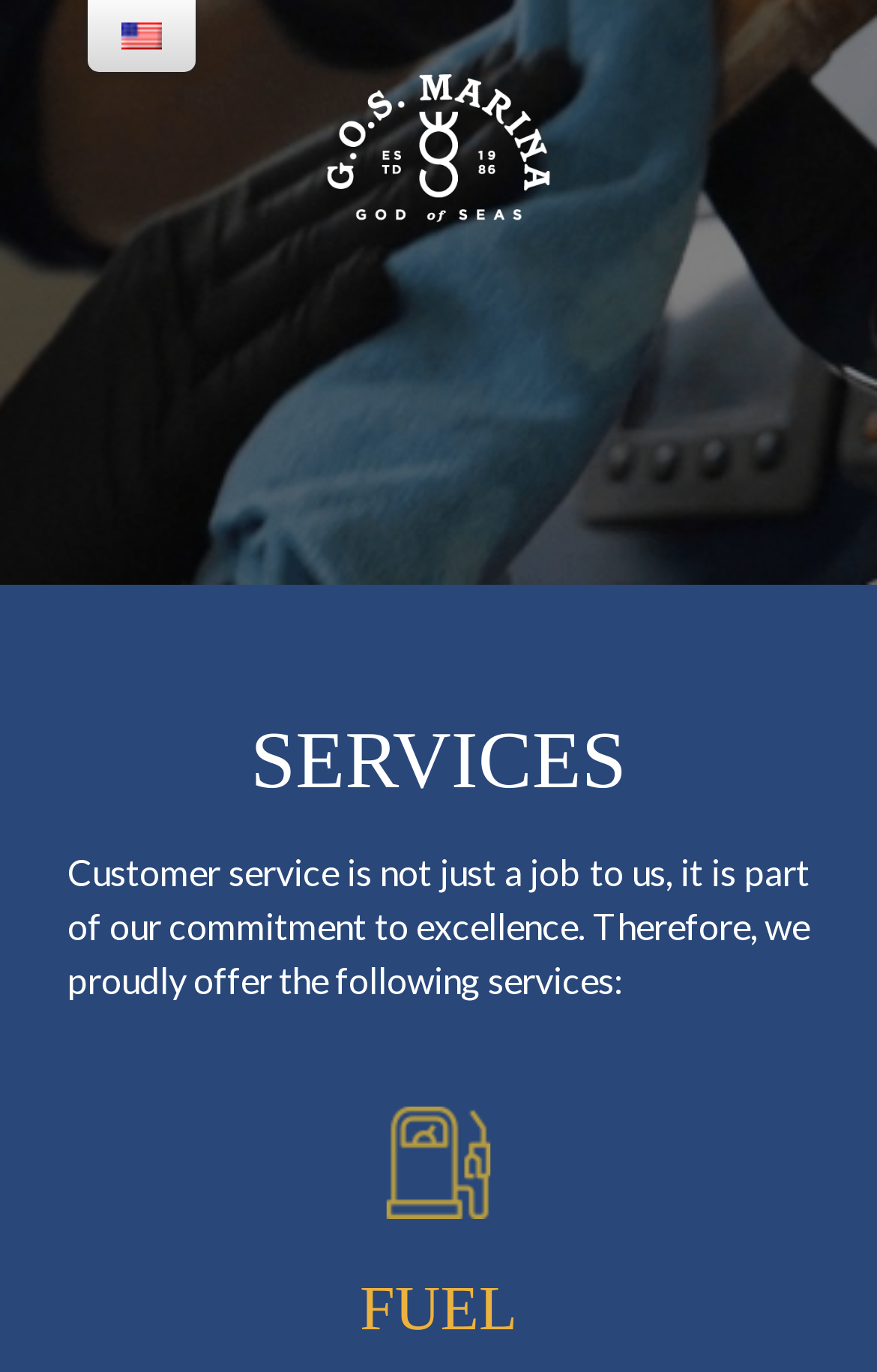How many headings are on the webpage?
Use the image to give a comprehensive and detailed response to the question.

There are two headings on the webpage: 'SERVICES' and 'FUEL', which are used to organize the content and highlight the main services offered.